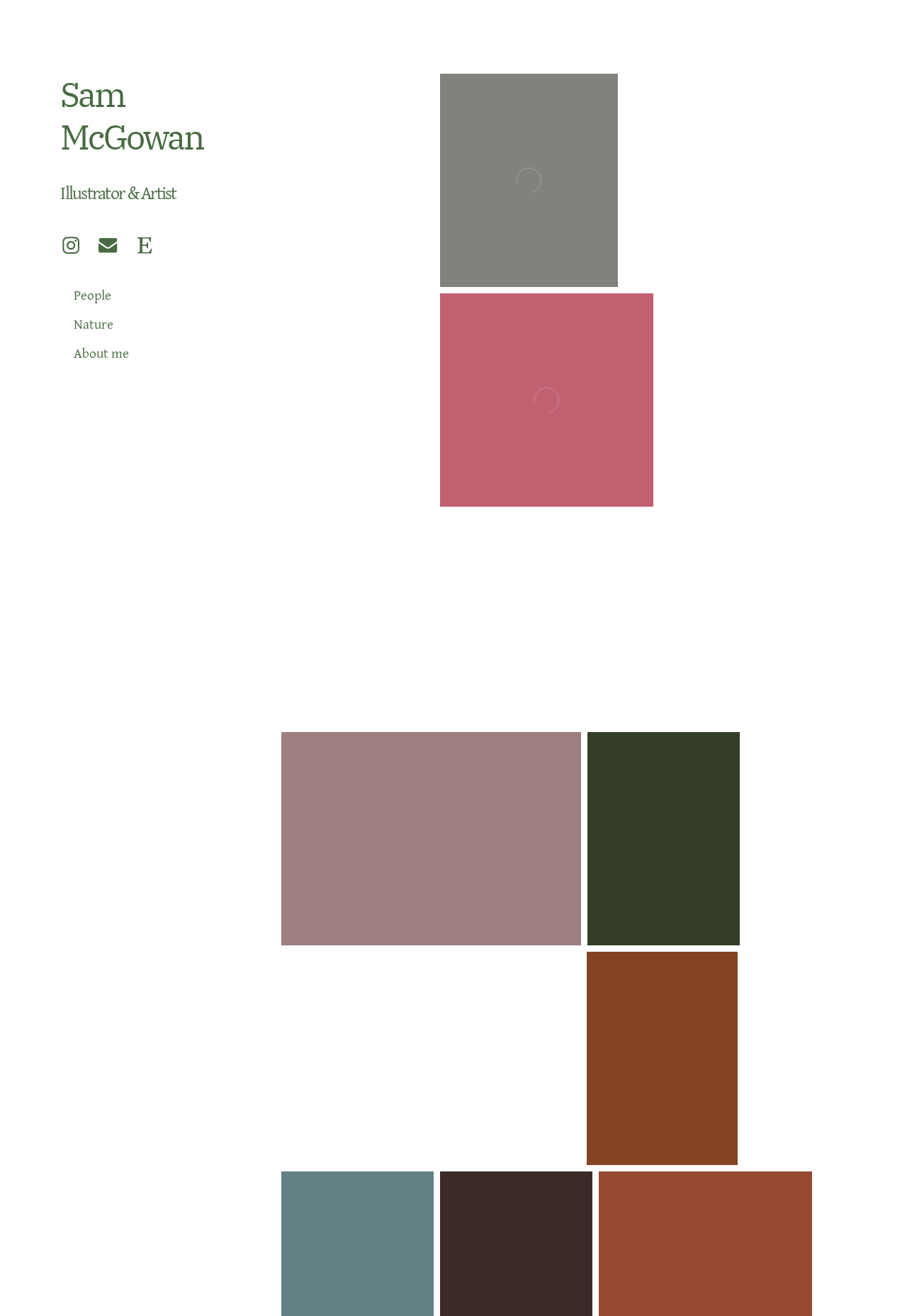Find the UI element described as: "People" and predict its bounding box coordinates. Ensure the coordinates are four float numbers between 0 and 1, [left, top, right, bottom].

[0.067, 0.215, 0.137, 0.233]